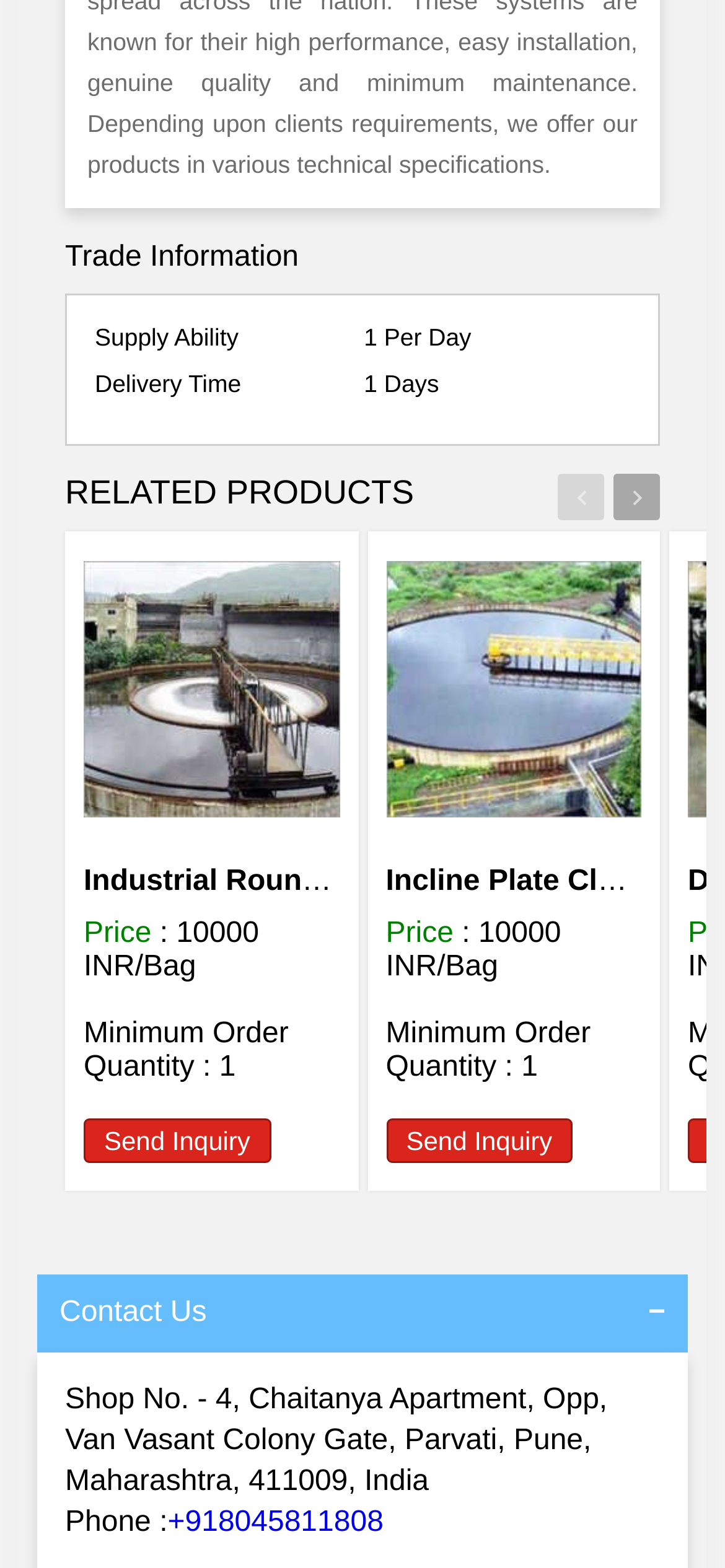What is the price of Industrial Round Clarifiers?
Please provide a single word or phrase as your answer based on the screenshot.

10000 INR/Bag